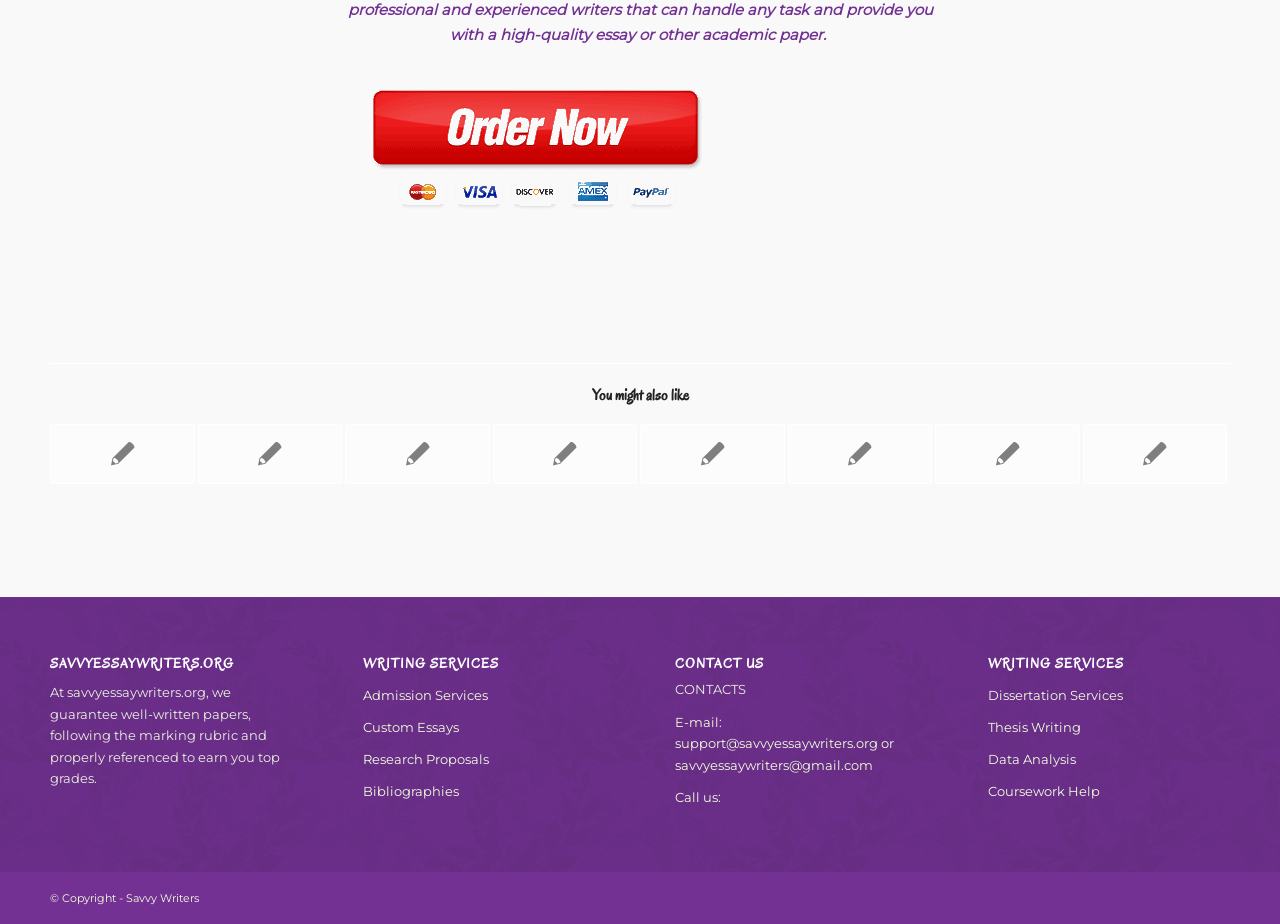Determine the bounding box coordinates for the clickable element required to fulfill the instruction: "click on 'Admission Services'". Provide the coordinates as four float numbers between 0 and 1, i.e., [left, top, right, bottom].

[0.283, 0.744, 0.381, 0.761]